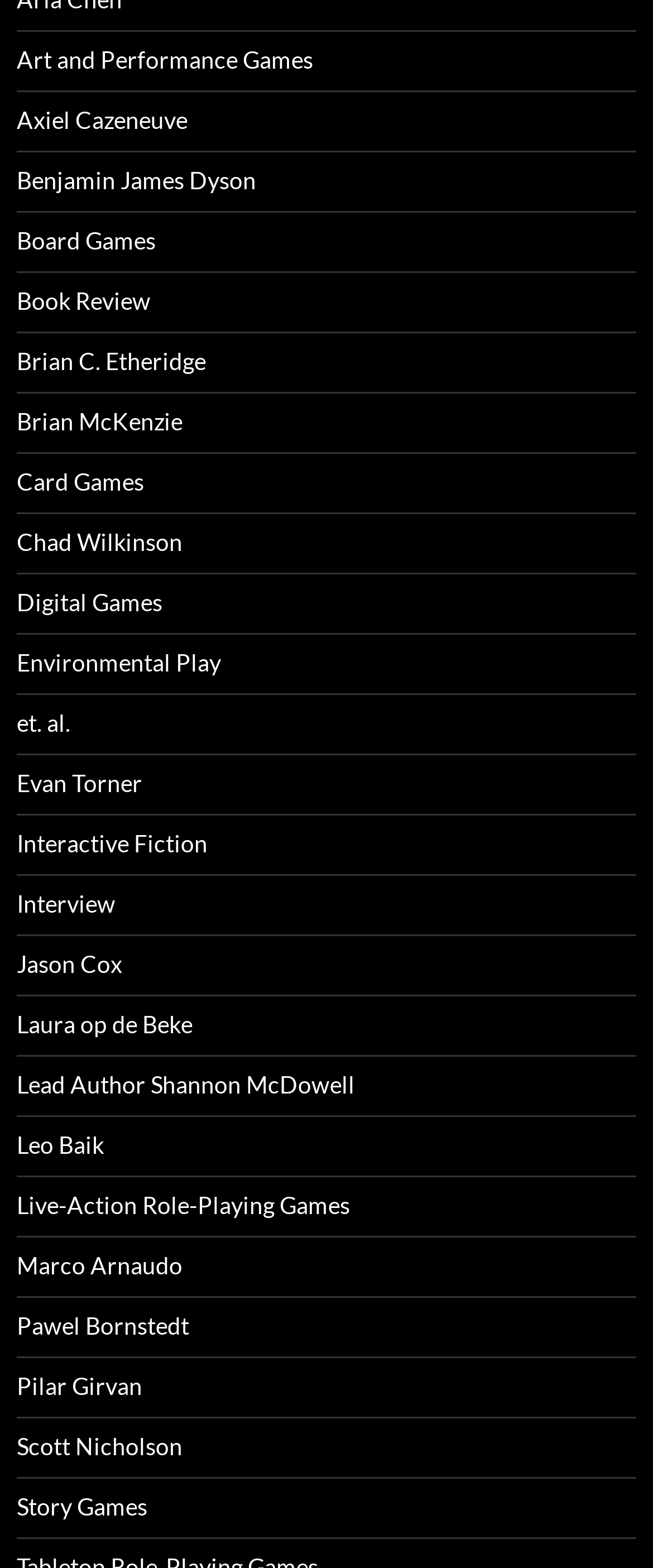Provide the bounding box coordinates of the HTML element described by the text: "Interview".

[0.026, 0.567, 0.177, 0.585]